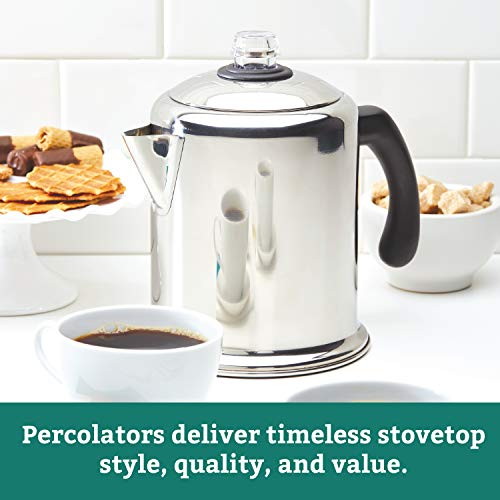Explain the image in detail, mentioning the main subjects and background elements.

The image features a sleek and shiny Farberware 50124 Classic Yosemite Stainless Steel Coffee Percolator, elegantly displayed alongside a cup of freshly brewed coffee. The percolator is designed with a traditional stovetop style, showcasing its polished stainless steel finish and round body, topped with a transparent knob for easy viewing. In the background, a small dessert setting can be seen, with a white plate featuring square cookies and wafer biscuits, adding to the inviting aesthetic of a cozy coffee moment. The caption at the bottom highlights the key attributes of percolators, stating, “Percolators deliver timeless stovetop style, quality, and value,” emphasizing their enduring appeal.